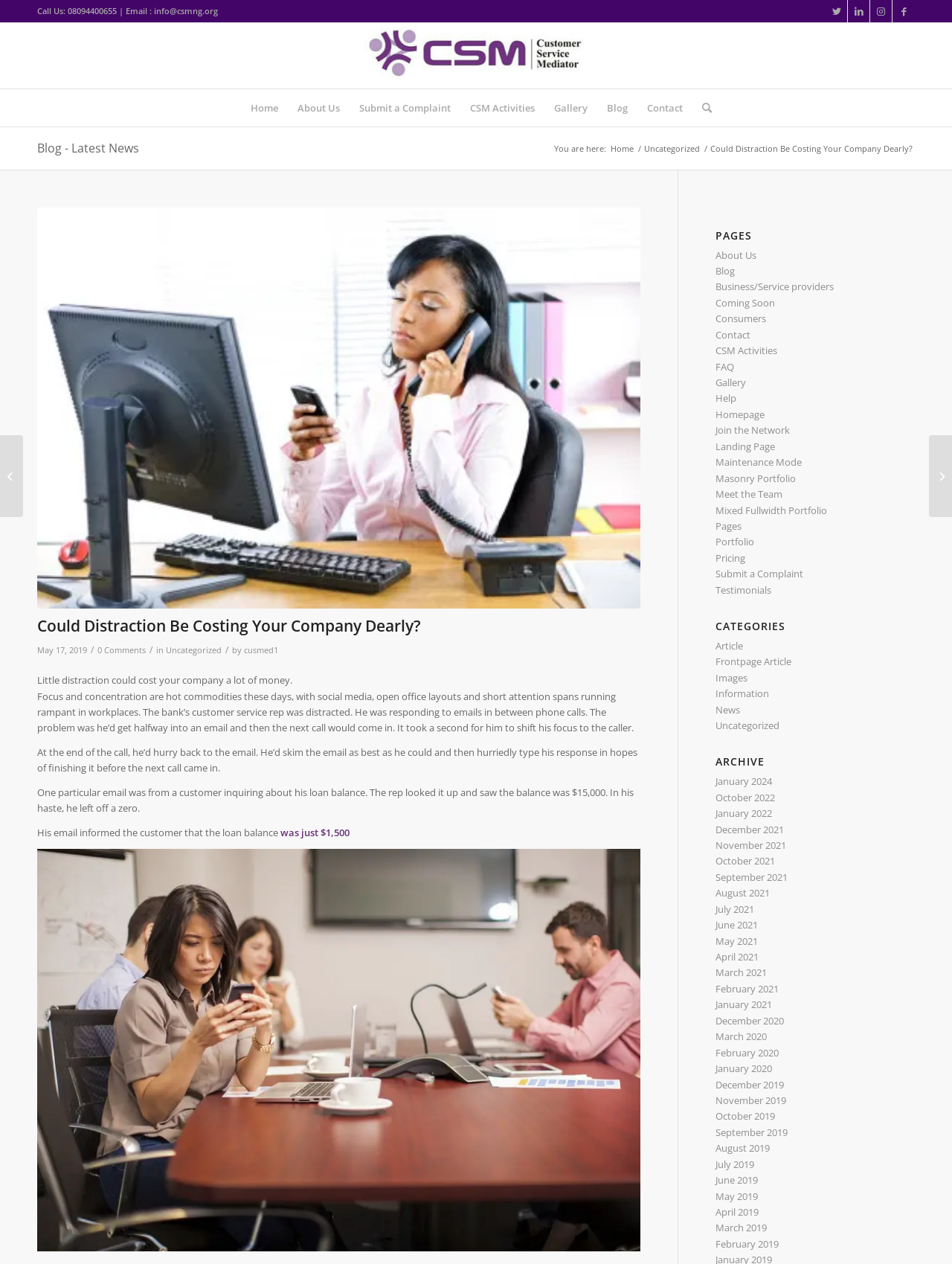Answer the question with a single word or phrase: 
How many social media links are at the top of the webpage?

4